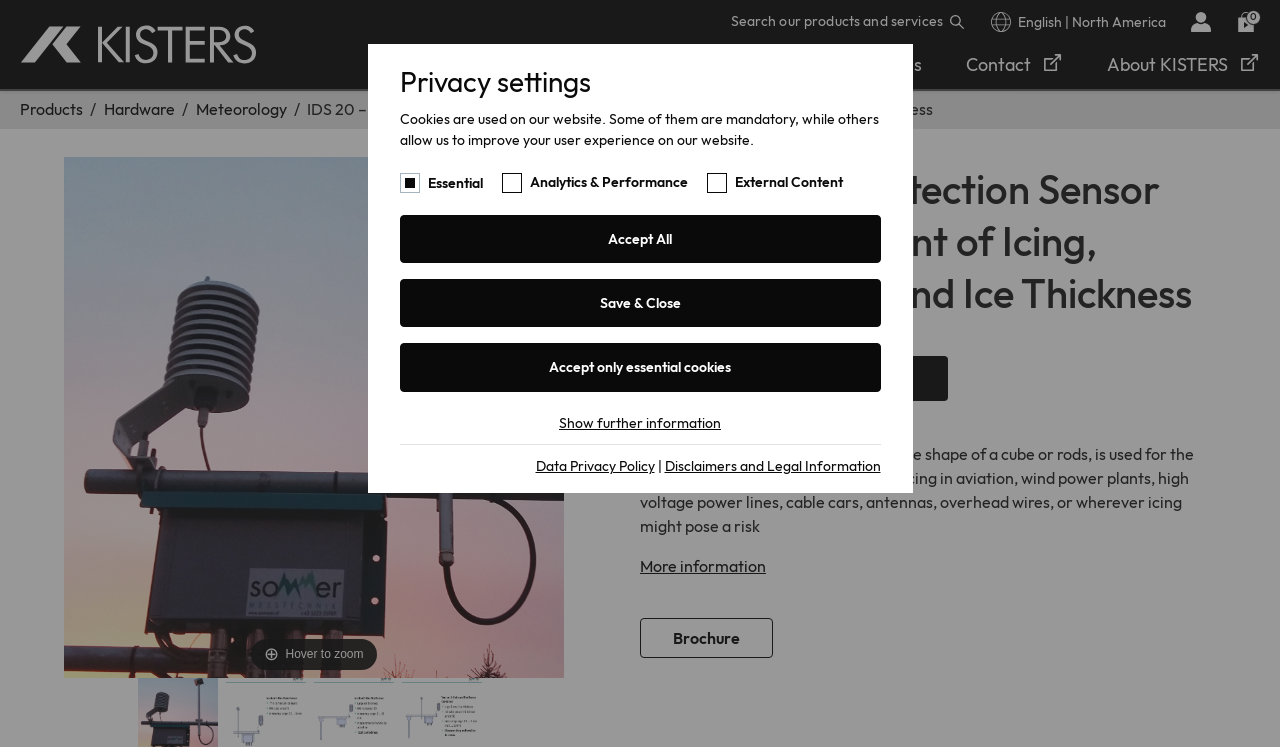Please determine the main heading text of this webpage.

IDS 20 – Ice Detection Sensor for Measurement of Icing, Freezing Rain and Ice Thickness